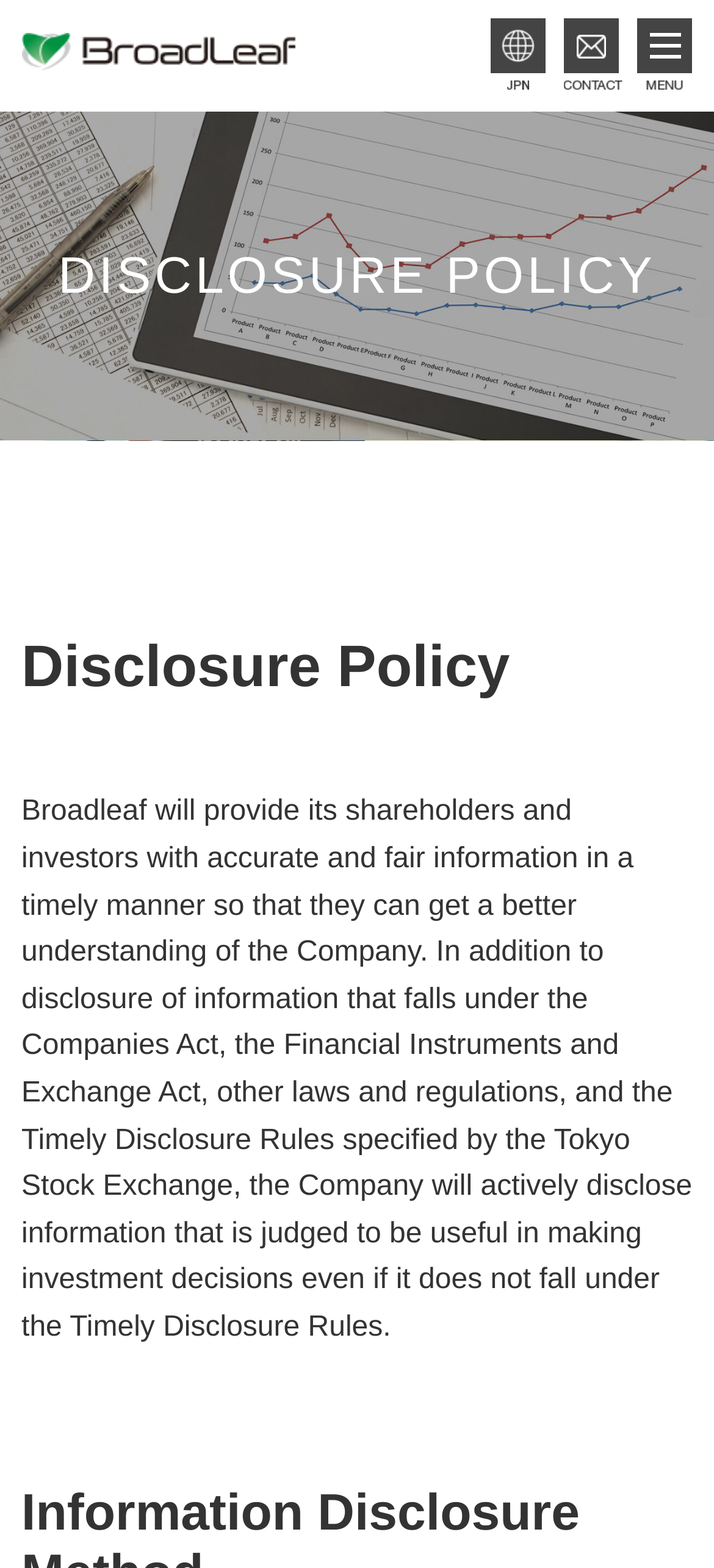What is the purpose of the company's disclosure?
Answer the question with detailed information derived from the image.

According to the webpage, the company will actively disclose information that is judged to be useful in making investment decisions, even if it does not fall under the Timely Disclosure Rules, in addition to disclosure of information that falls under the Companies Act, the Financial Instruments and Exchange Act, and other laws and regulations.